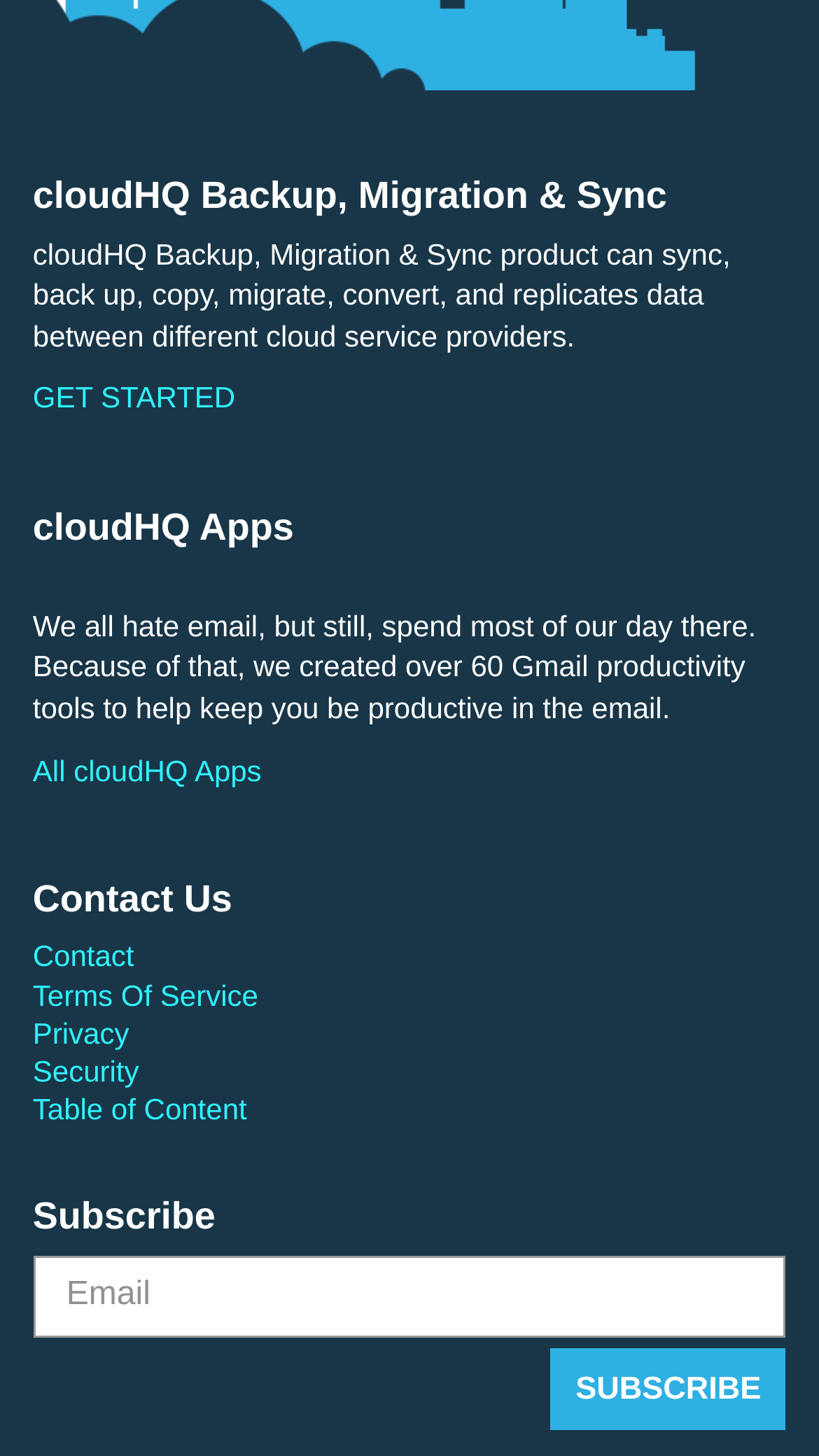Determine the bounding box for the UI element described here: "GET STARTED".

[0.04, 0.26, 0.96, 0.286]